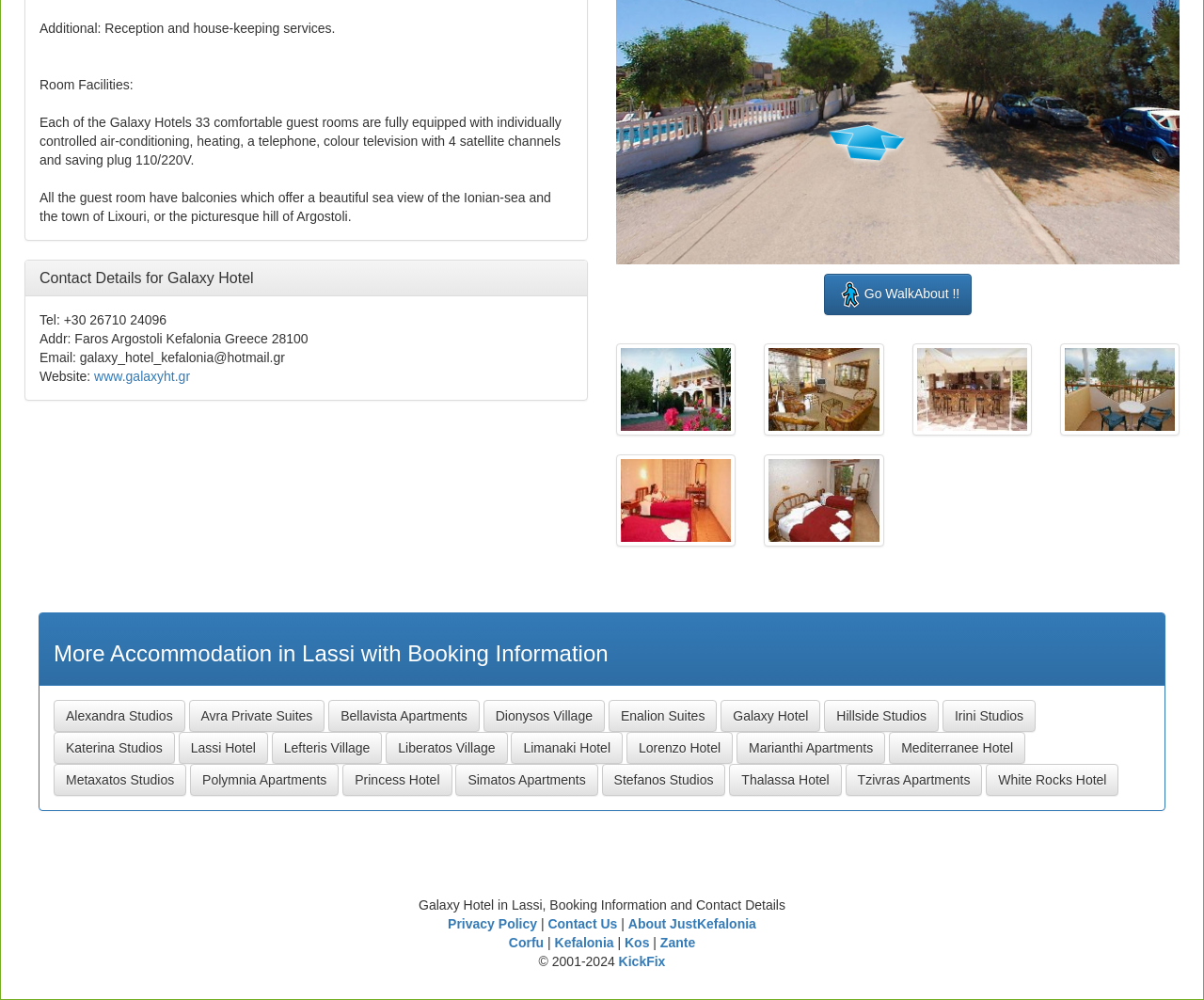Find the bounding box coordinates for the area that must be clicked to perform this action: "Check the website of Galaxy Hotel".

[0.078, 0.369, 0.158, 0.384]